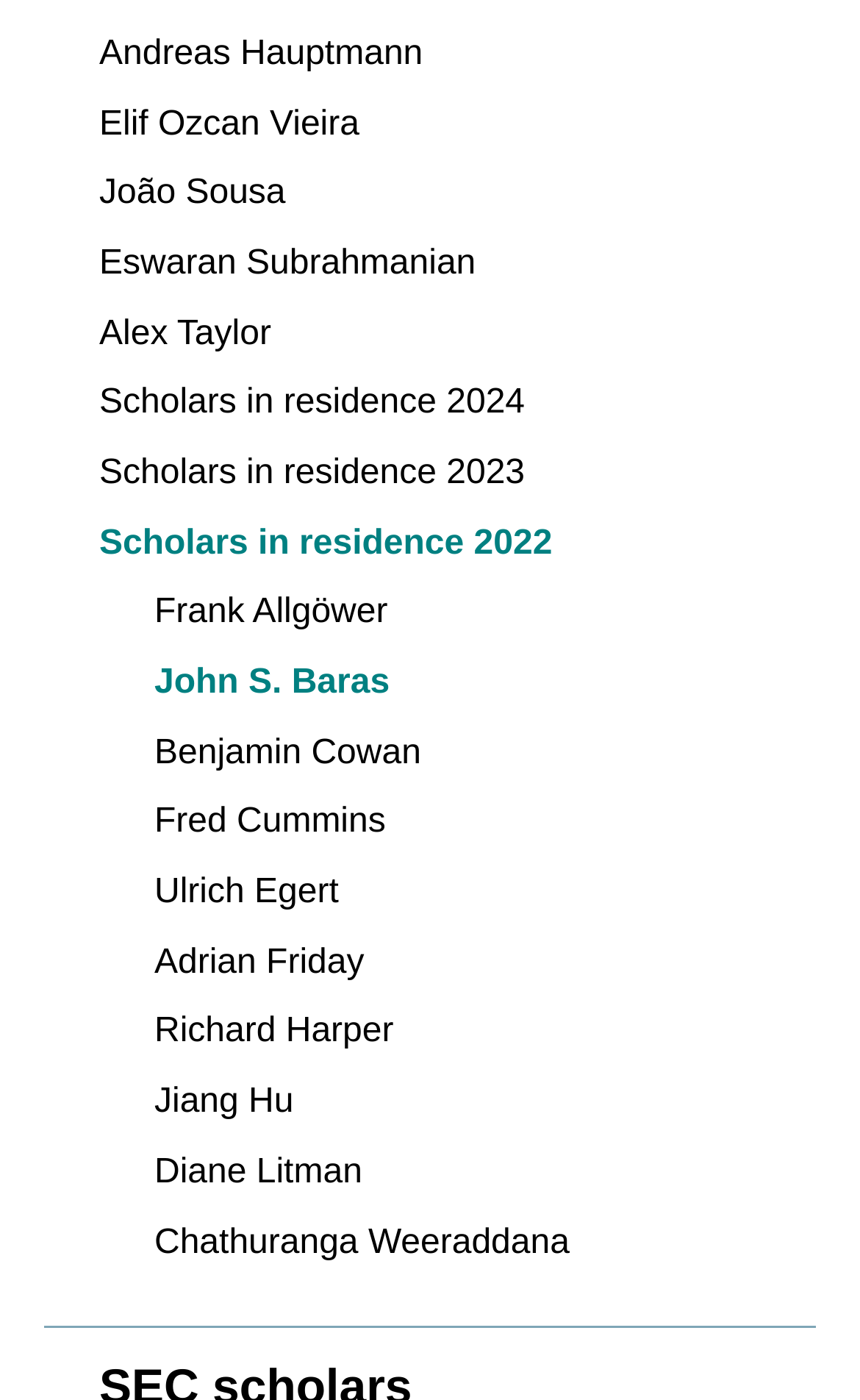Please locate the bounding box coordinates of the element that needs to be clicked to achieve the following instruction: "Learn more about Jiang Hu". The coordinates should be four float numbers between 0 and 1, i.e., [left, top, right, bottom].

[0.179, 0.774, 0.341, 0.801]